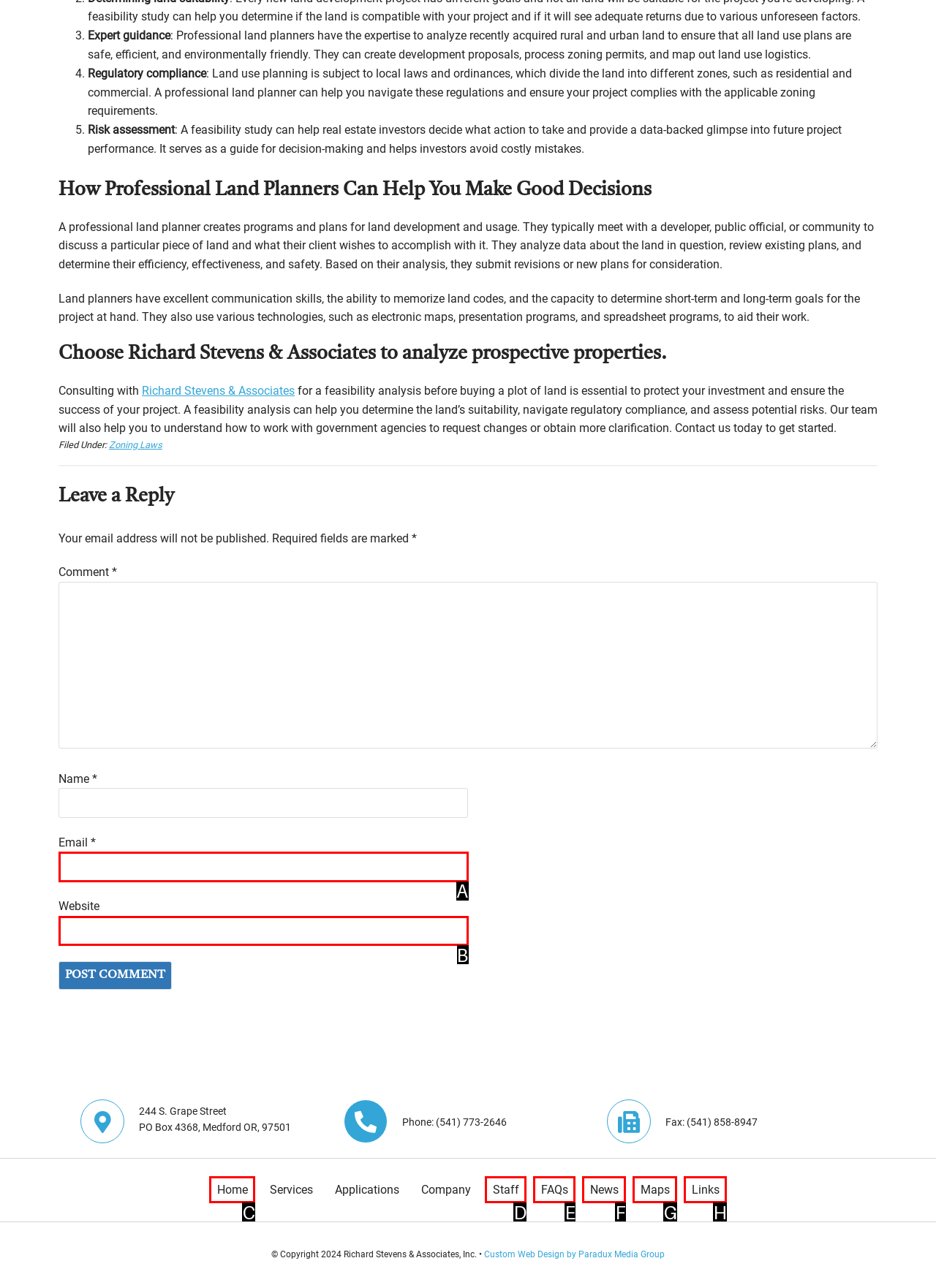Tell me which one HTML element best matches the description: parent_node: Email * aria-describedby="email-notes" name="email" Answer with the option's letter from the given choices directly.

A